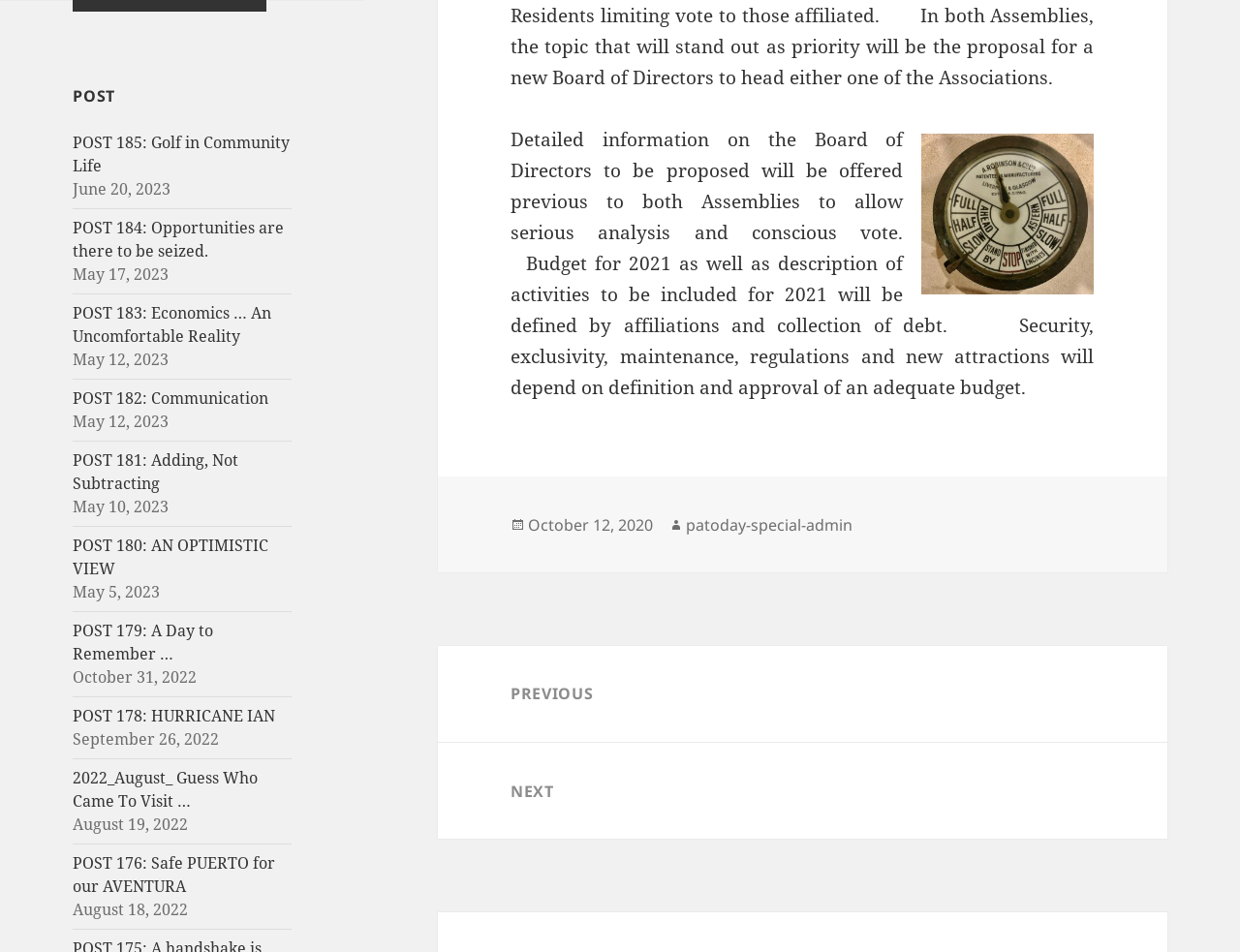Respond to the question below with a single word or phrase:
What type of content is primarily displayed on this webpage?

Blog posts